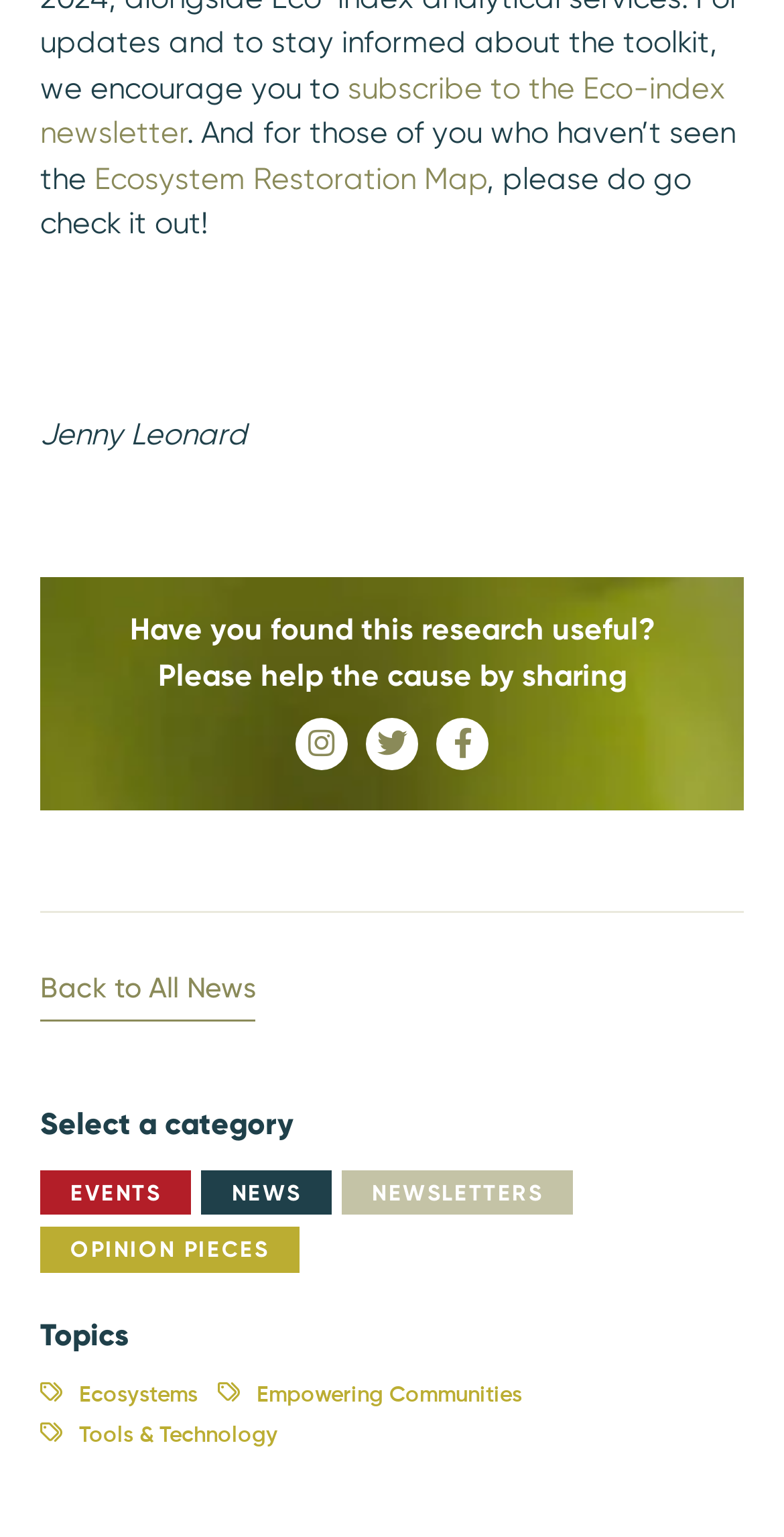Please examine the image and answer the question with a detailed explanation:
What is the name of the author?

I found the author's name by looking for a static text element that appears to be a name, and I found 'Jenny Leonard' at coordinates [0.051, 0.27, 0.315, 0.294].